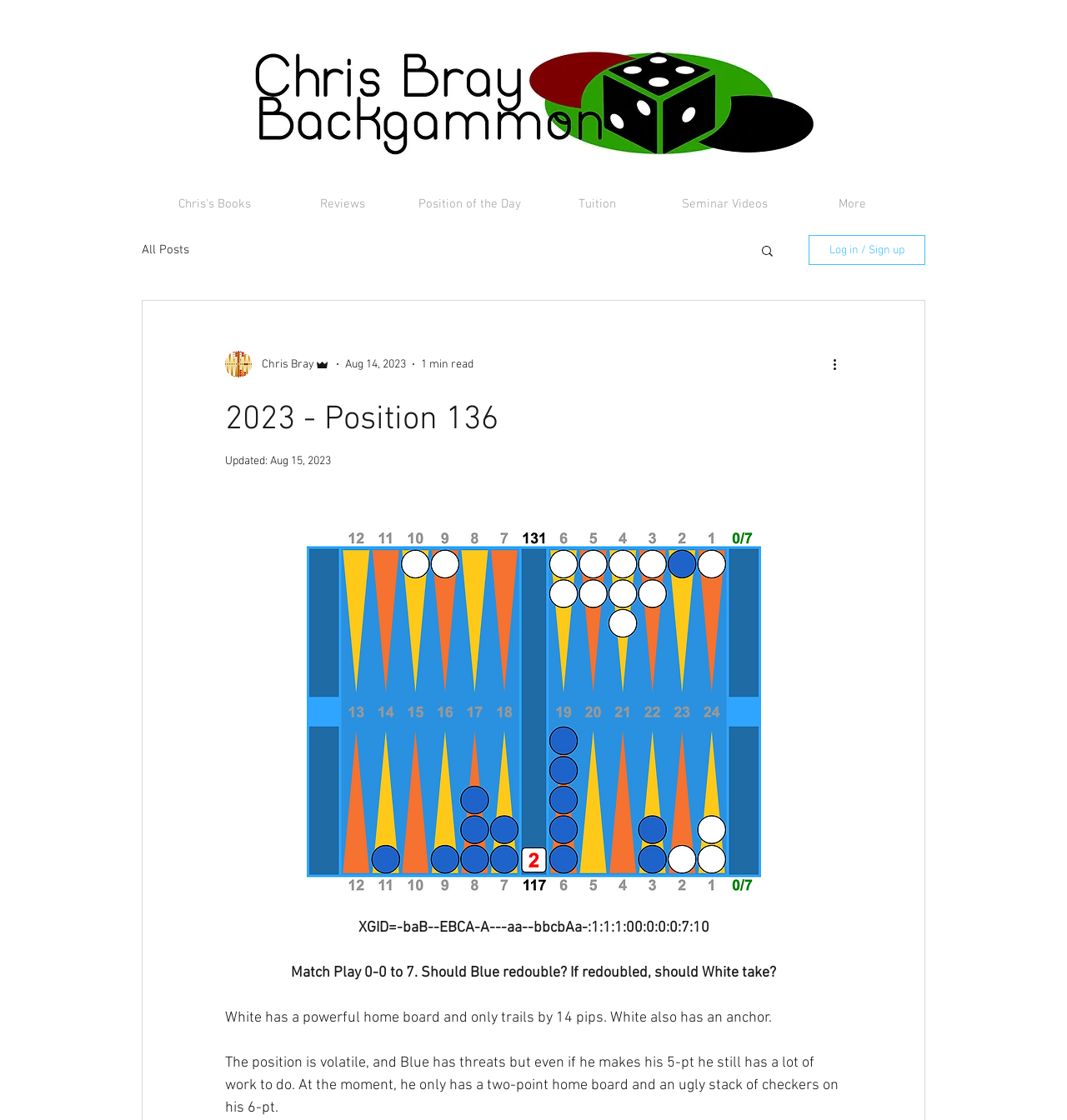What is the position of the checkers?
Please describe in detail the information shown in the image to answer the question.

I found the position of the checkers by looking at the StaticText element that describes the position of the checkers, which says 'Match Play 0-0 to 7. Should Blue redouble? If redoubled, should White take?'.